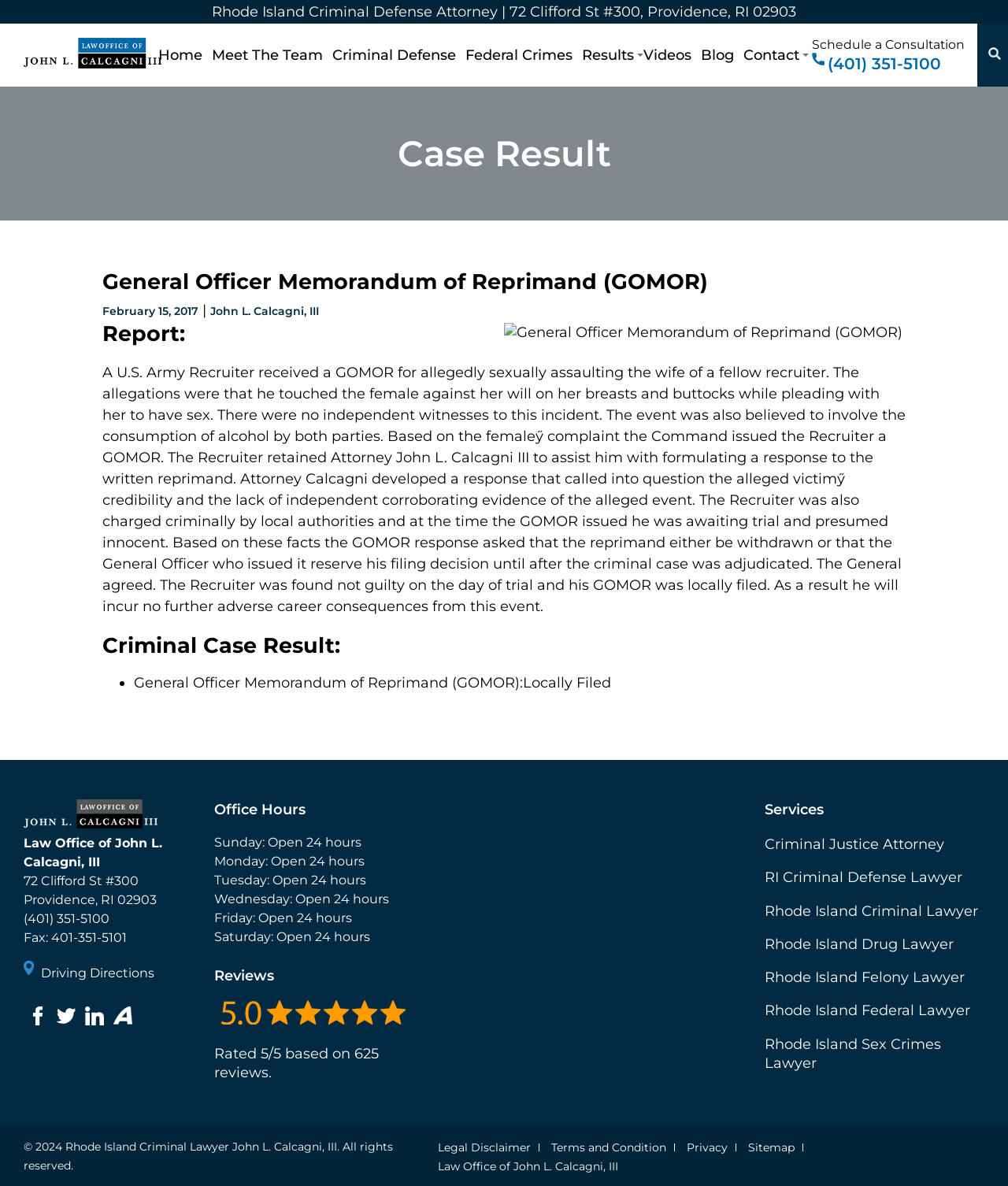Give a succinct answer to this question in a single word or phrase: 
What type of cases does the law office handle?

Criminal Defense